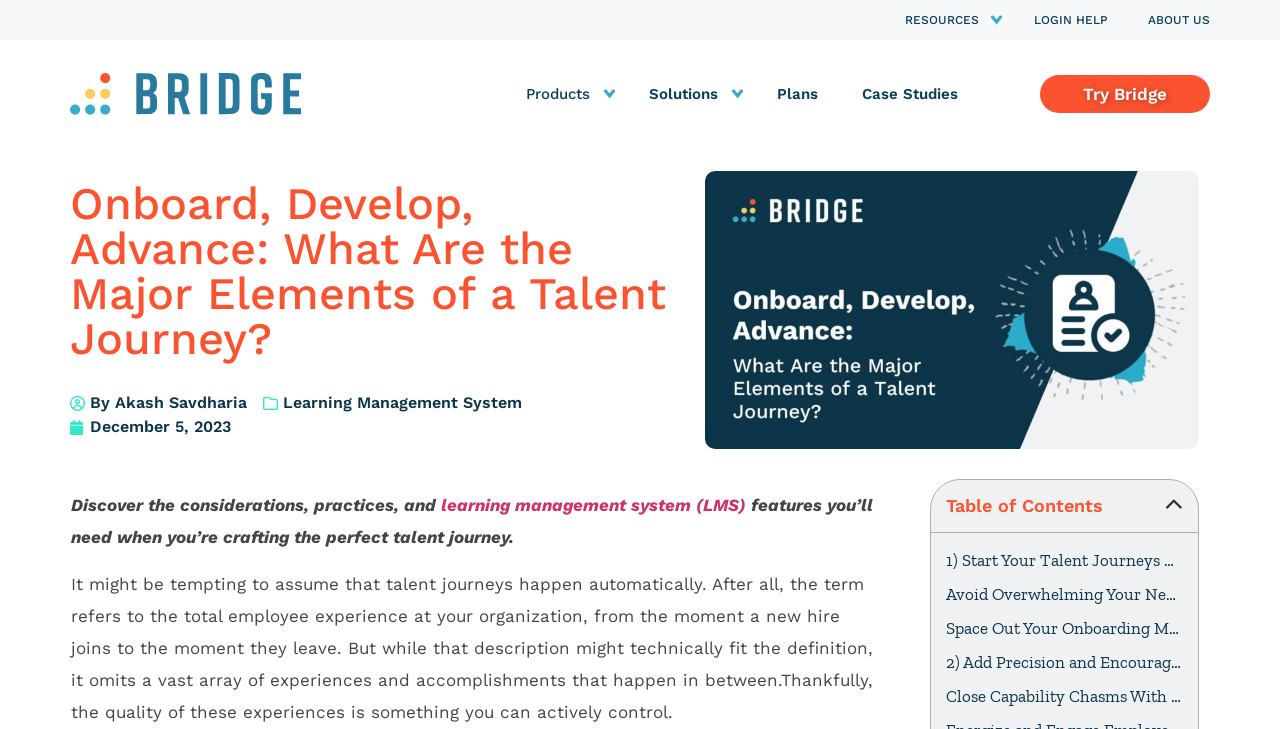Please study the image and answer the question comprehensively:
What is the focus of the 'Onboarding' section in the article?

The 'Onboarding' section in the article focuses on new hires, as evident from the links 'Start Your Talent Journeys on the Right Foot With Onboarding' and 'Avoid Overwhelming Your New Hires'.